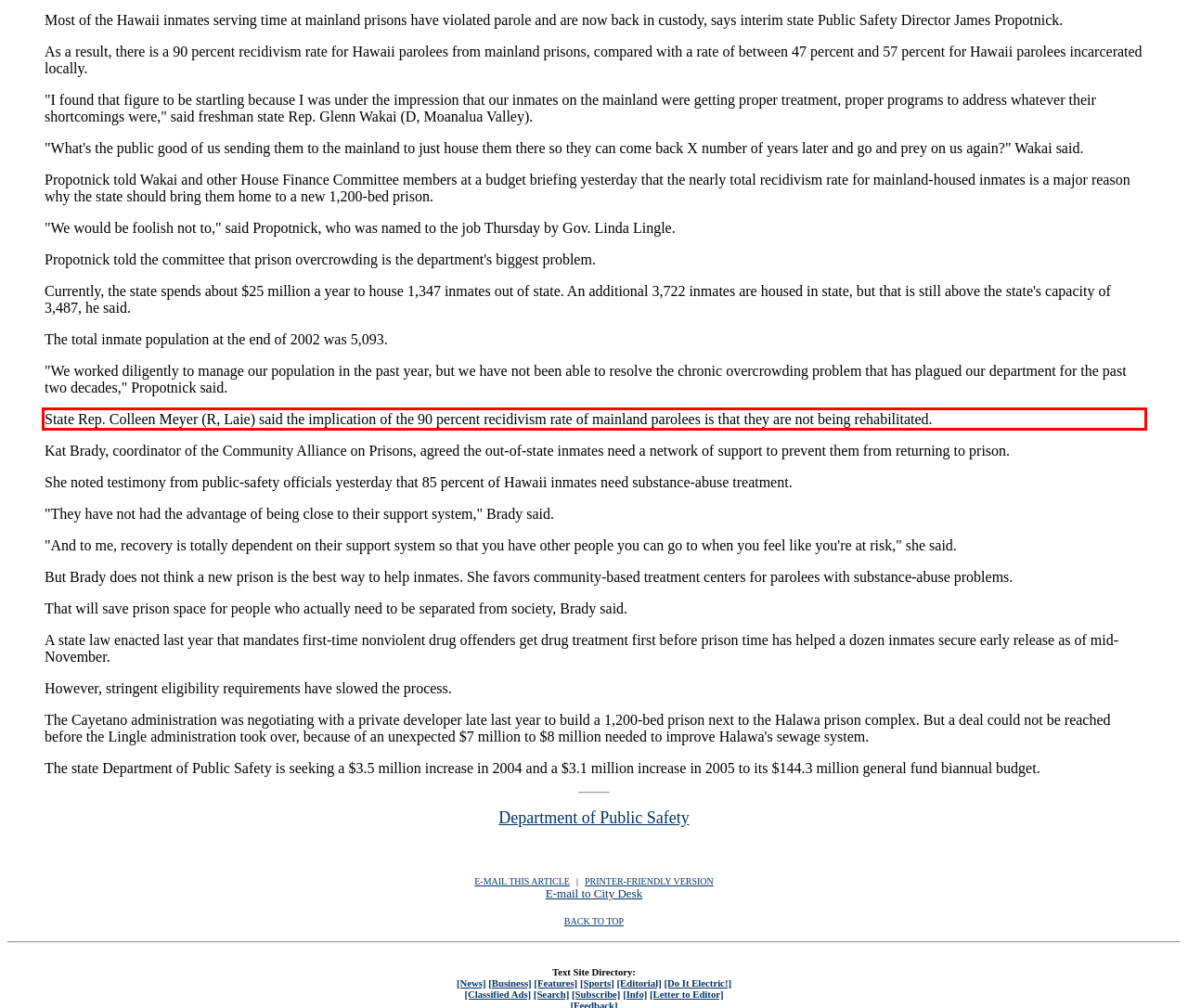Please perform OCR on the UI element surrounded by the red bounding box in the given webpage screenshot and extract its text content.

State Rep. Colleen Meyer (R, Laie) said the implication of the 90 percent recidivism rate of mainland parolees is that they are not being rehabilitated.